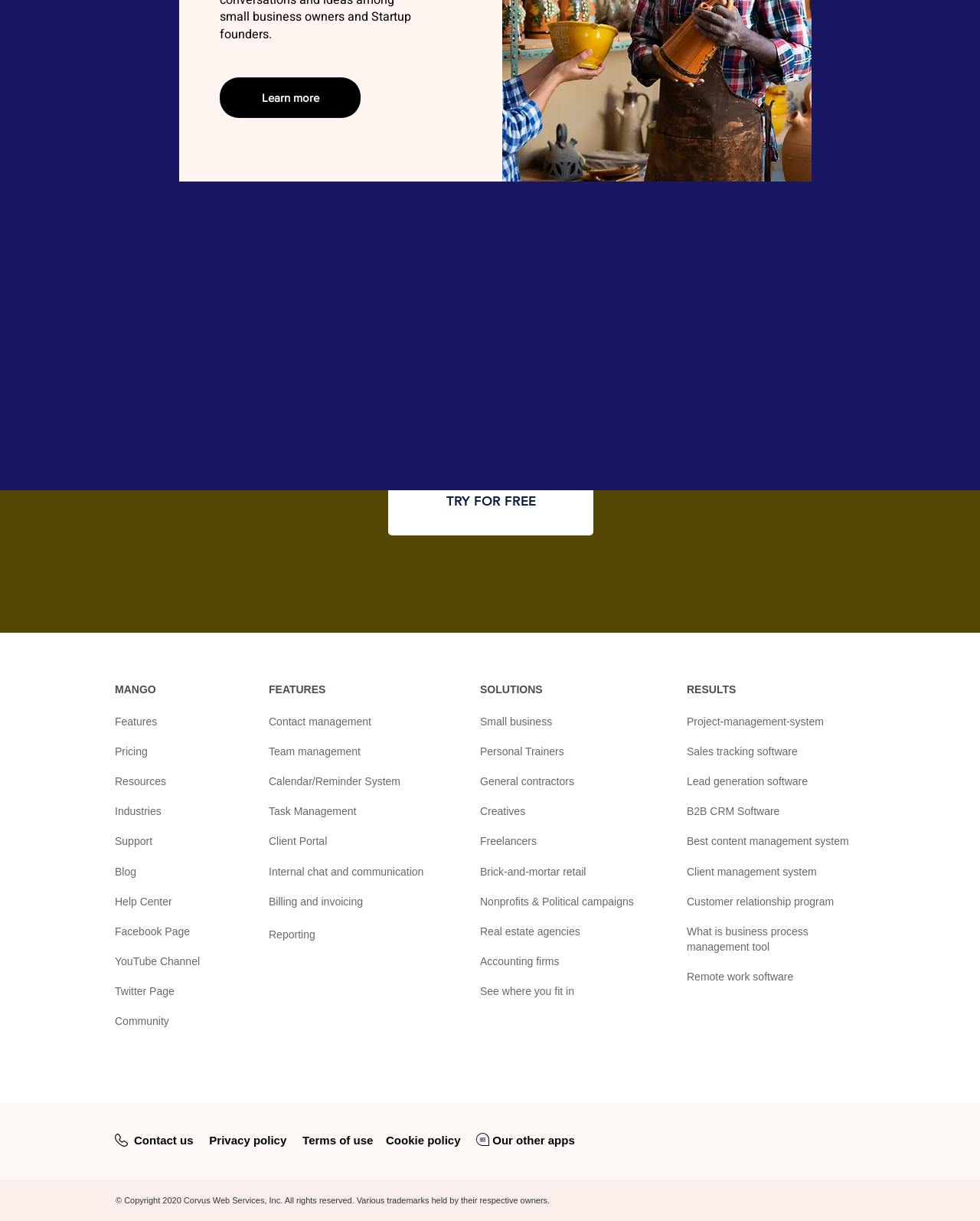Ascertain the bounding box coordinates for the UI element detailed here: "Facebook Page". The coordinates should be provided as [left, top, right, bottom] with each value being a float between 0 and 1.

[0.117, 0.758, 0.194, 0.768]